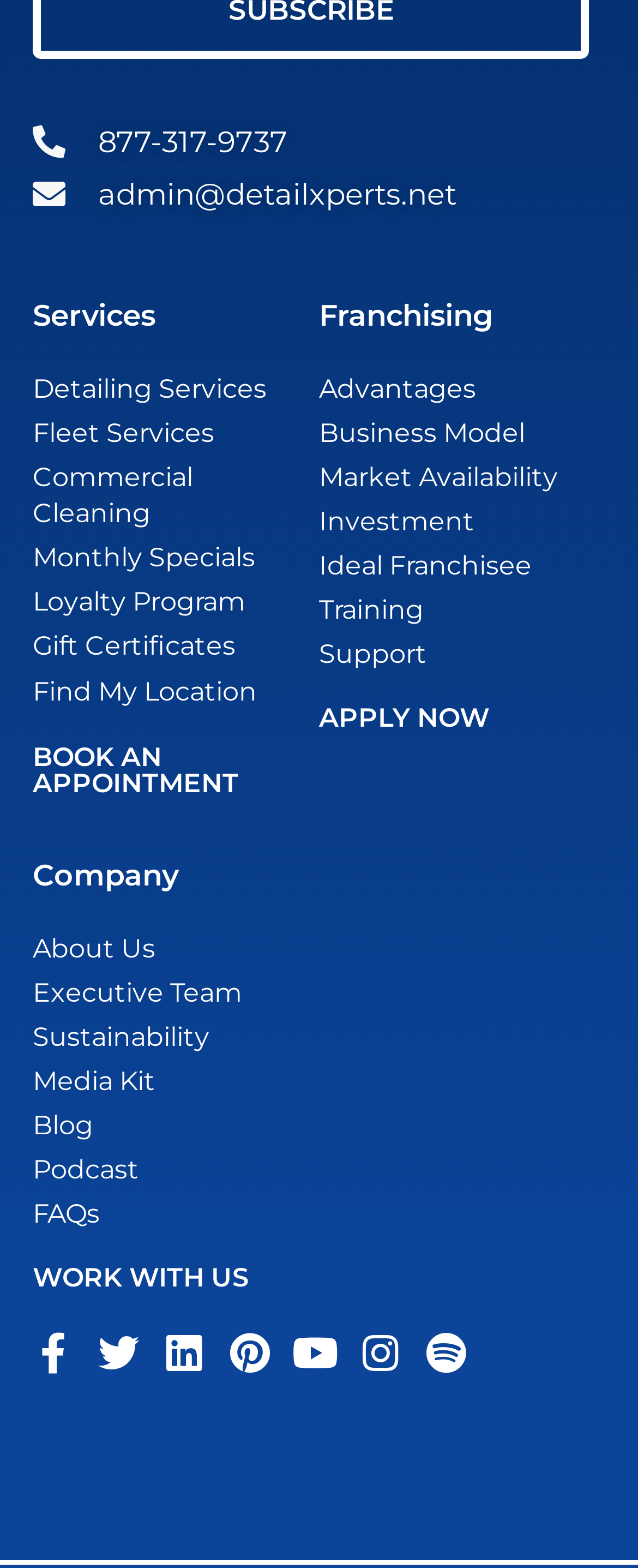Could you find the bounding box coordinates of the clickable area to complete this instruction: "Apply for franchising"?

[0.5, 0.448, 0.767, 0.468]